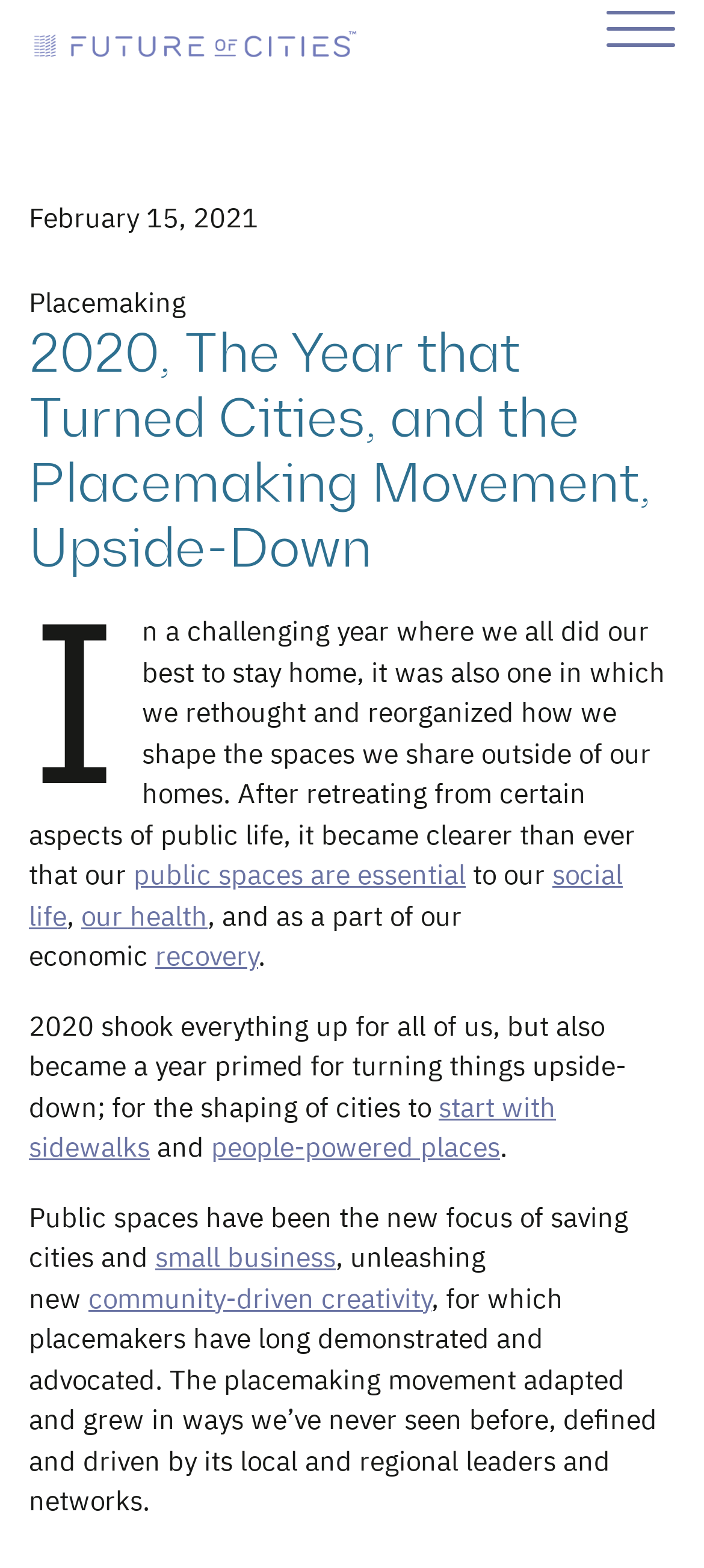Highlight the bounding box coordinates of the element that should be clicked to carry out the following instruction: "Discover how to start with sidewalks". The coordinates must be given as four float numbers ranging from 0 to 1, i.e., [left, top, right, bottom].

[0.041, 0.694, 0.79, 0.742]